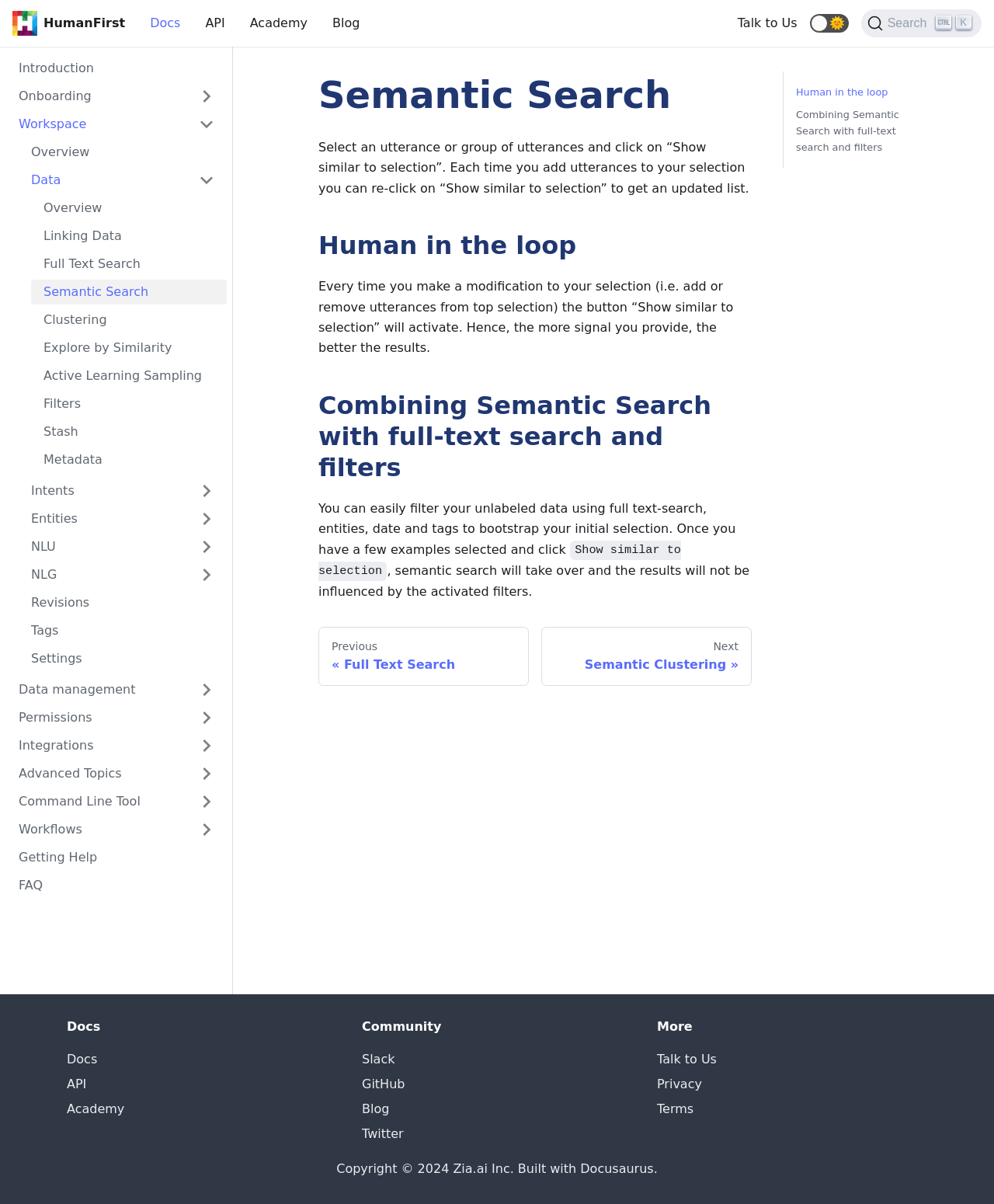Identify and provide the bounding box coordinates of the UI element described: "Before the first call". The coordinates should be formatted as [left, top, right, bottom], with each number being a float between 0 and 1.

[0.019, 0.139, 0.228, 0.16]